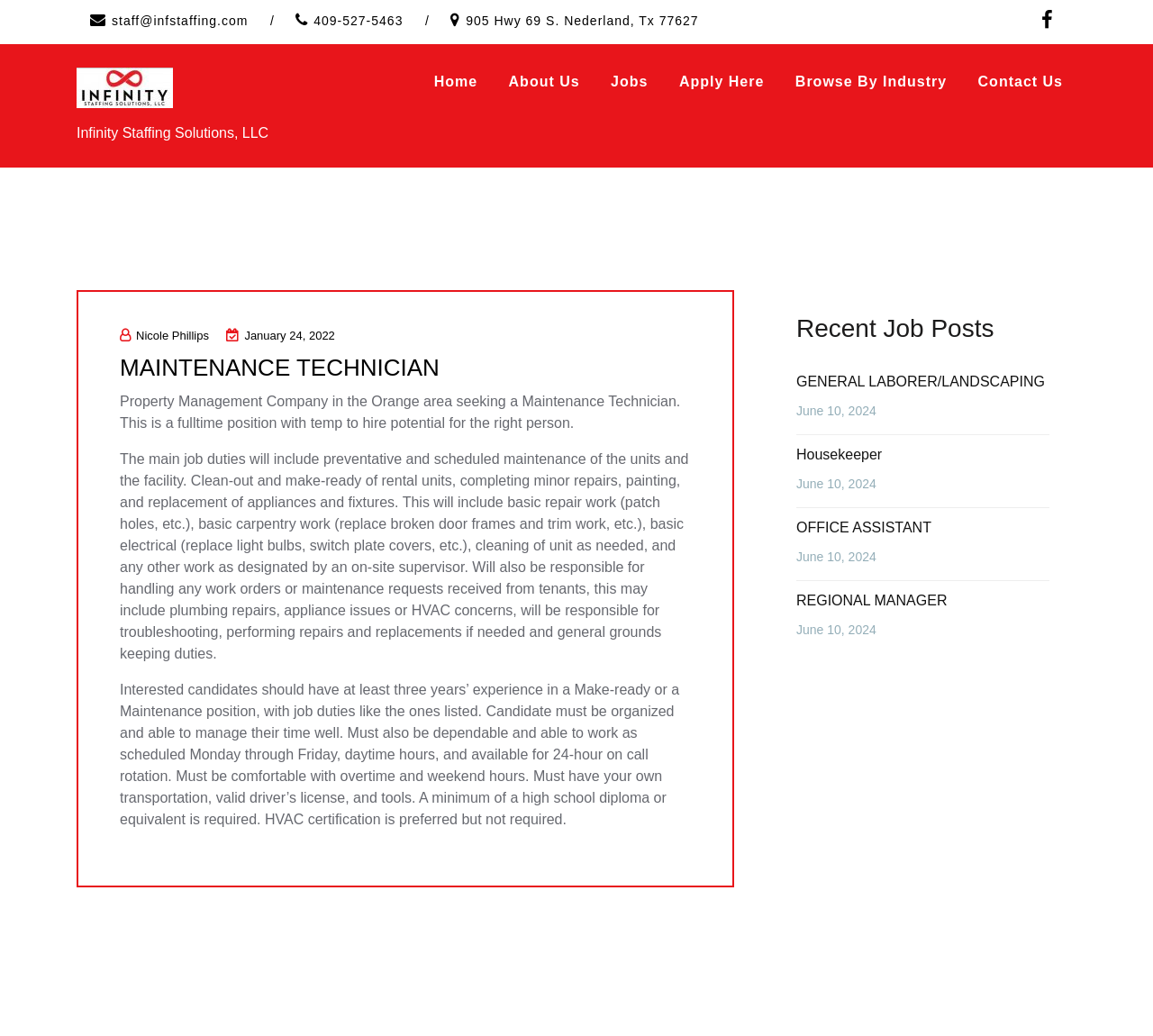Answer this question in one word or a short phrase: What is the contact email?

staff@infstaffing.com